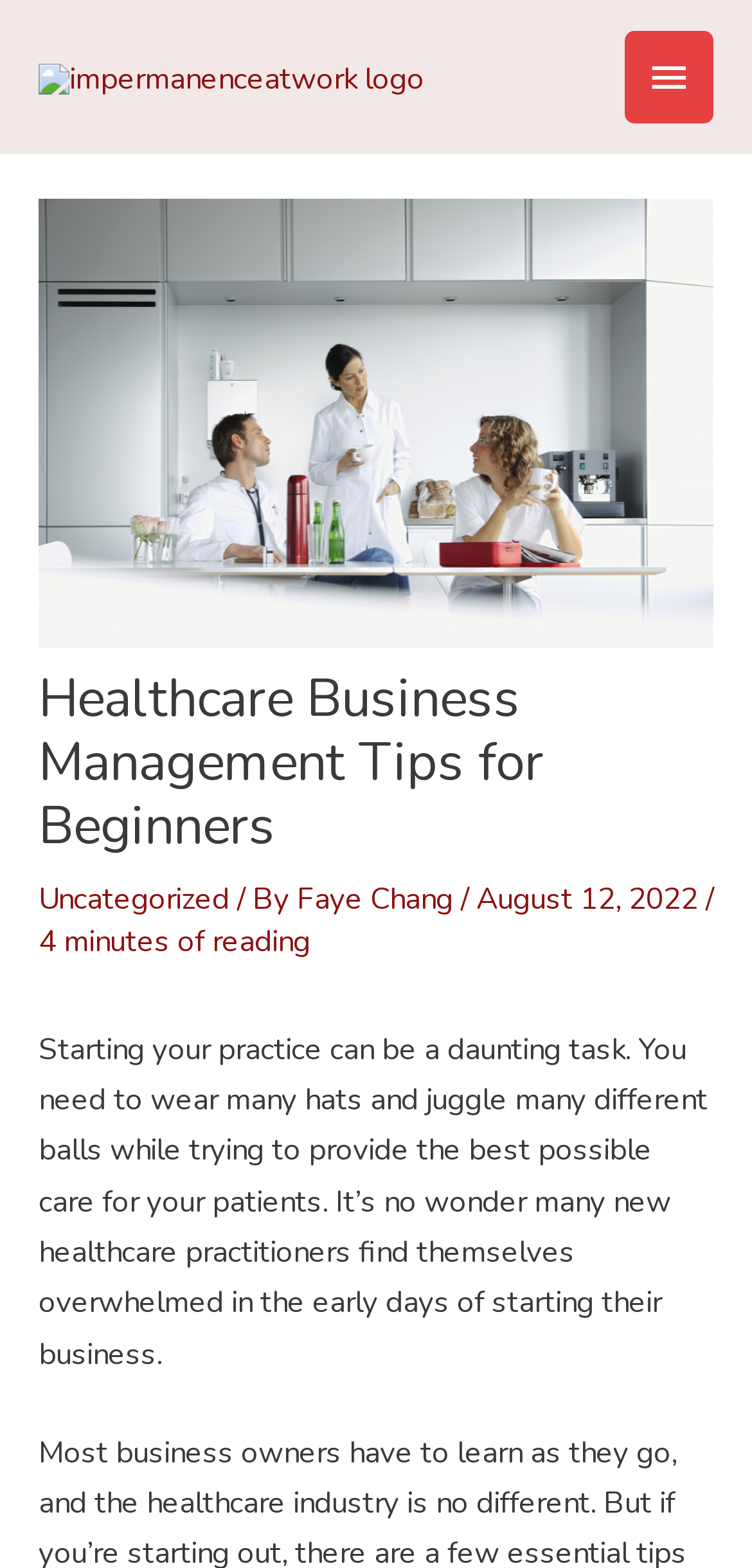Give a detailed account of the webpage's layout and content.

The webpage is about managing a healthcare clinic, with a focus on providing tips for beginners. At the top left corner, there is a logo of "Impermanence at Work" with a link to the main page. Next to it, on the top right corner, there is a main menu button that can be expanded to reveal more options.

Below the logo, there is a large image of healthcare clinic staff and workers, taking up most of the width of the page. Above the image, there is a heading that reads "Healthcare Business Management Tips for Beginners". 

Underneath the image, there is a section with the article's metadata, including a category link labeled "Uncategorized", the author's name "Faye Chang", and the date "August 12, 2022". There is also a text indicating that the article takes "4 minutes of reading".

The main content of the article starts below the metadata section, with a paragraph of text that discusses the challenges of starting a healthcare practice and the importance of wearing many hats while providing care for patients.